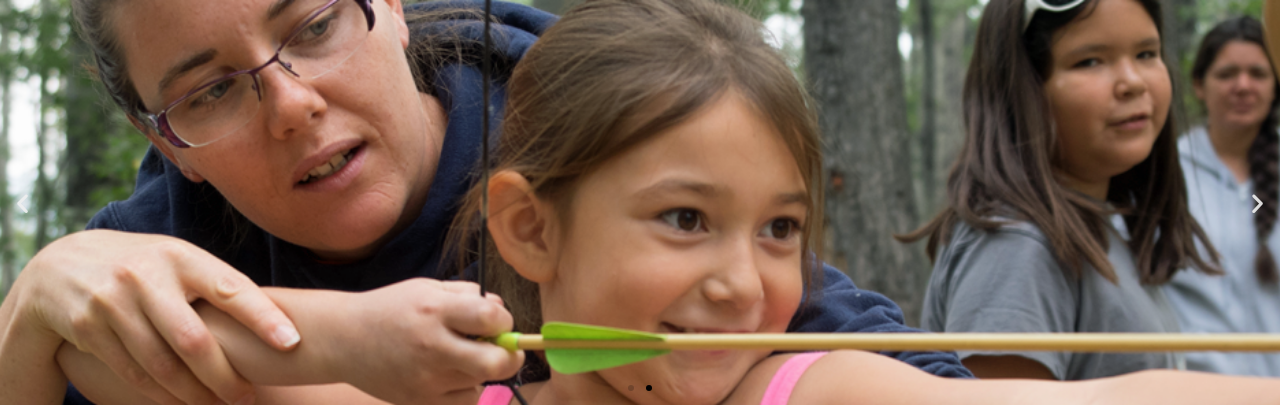Describe the scene depicted in the image with great detail.

In an engaging outdoor setting, a thoughtful adult guides a young girl as she learns to aim an arrow. The girl, smiling brightly, exudes a sense of excitement and focus, with her bow drawn back and the arrow poised for release. The instructor, leaning closely, offers supportive advice, emphasizing the nurturing environment typical of activities at Camp Sagitawa. In the background, other children can be seen participating in the experience, adding to the atmosphere of camaraderie and fun. The scene reflects the camp's commitment to fostering personal growth and connection through shared activities and mentorship.